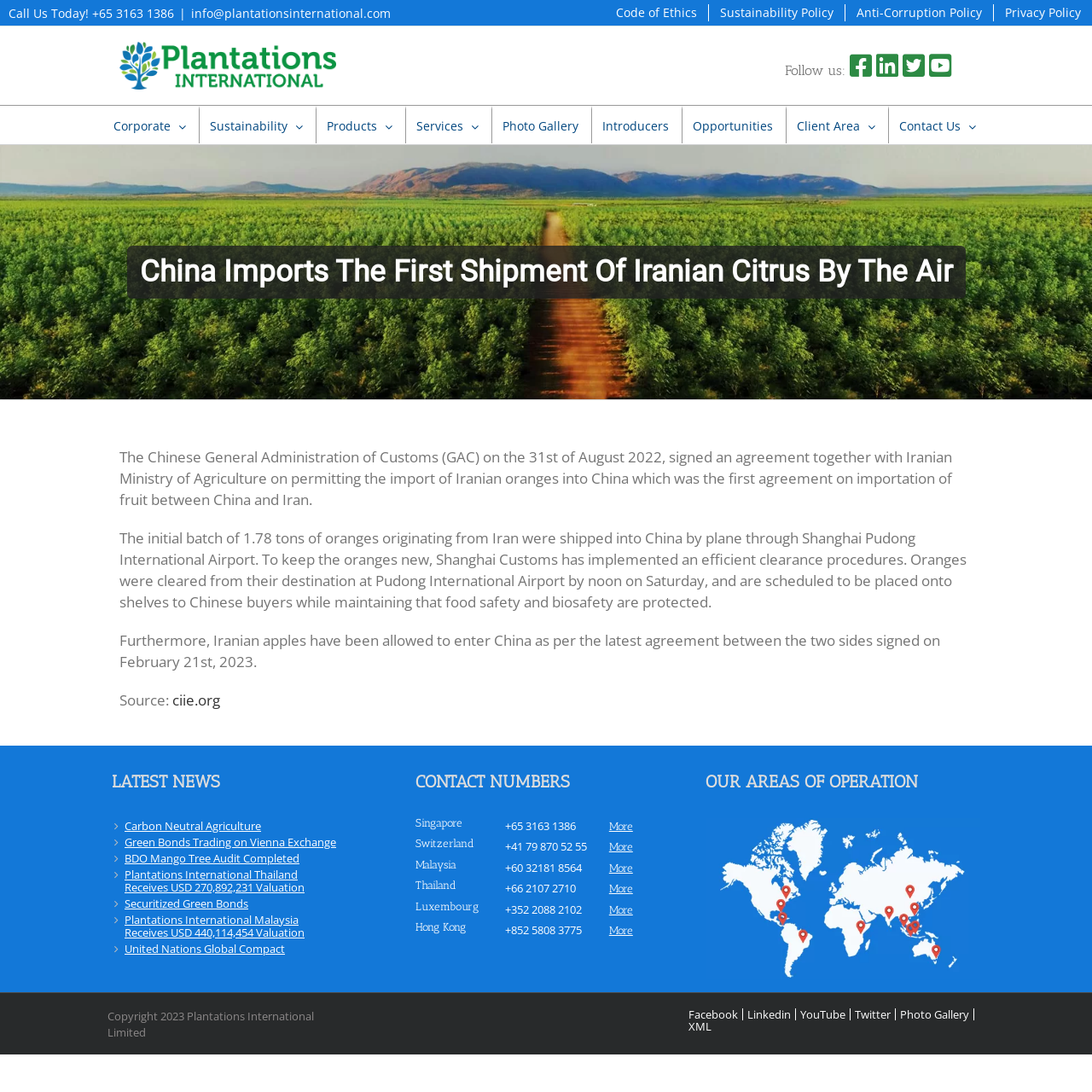Please identify the bounding box coordinates of the area that needs to be clicked to follow this instruction: "Call the phone number +65 3163 1386".

[0.008, 0.005, 0.159, 0.02]